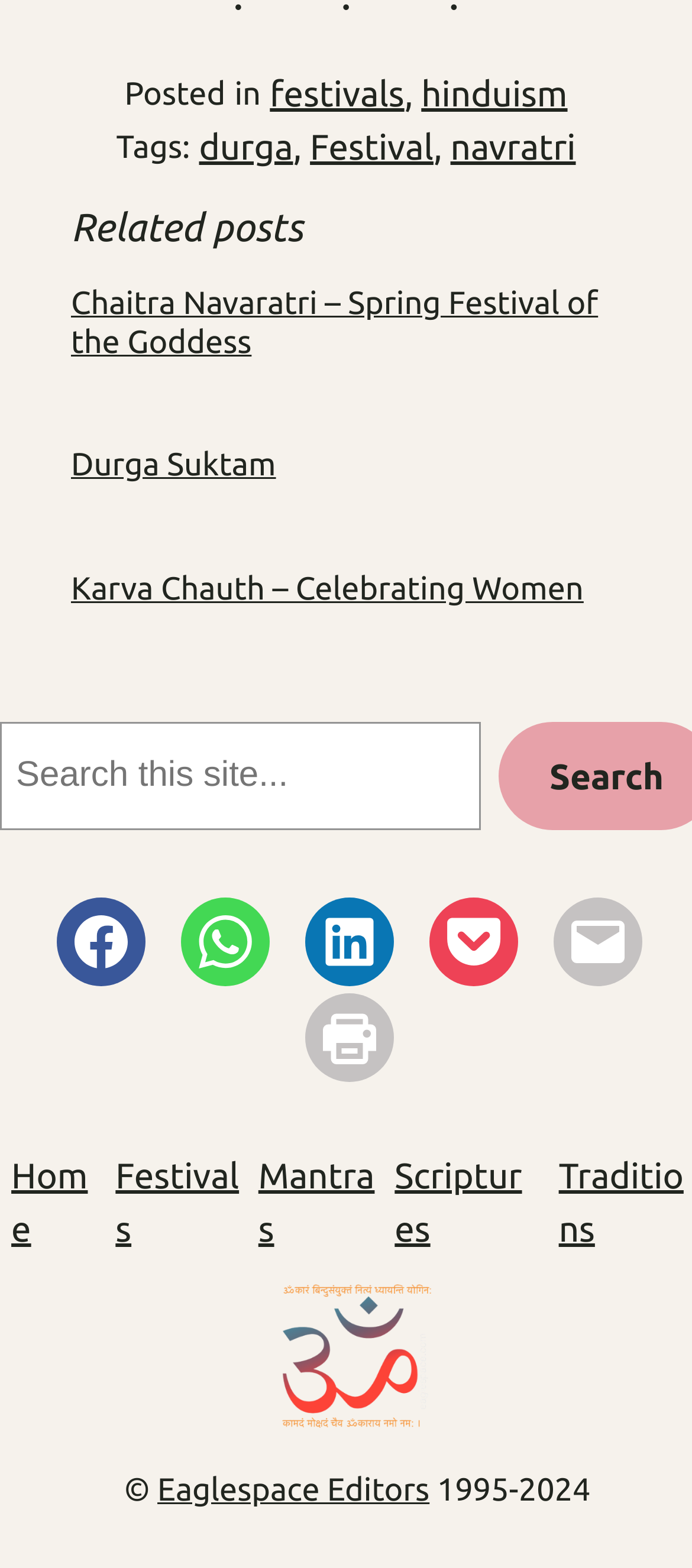How many share options are available?
Please use the visual content to give a single word or phrase answer.

6